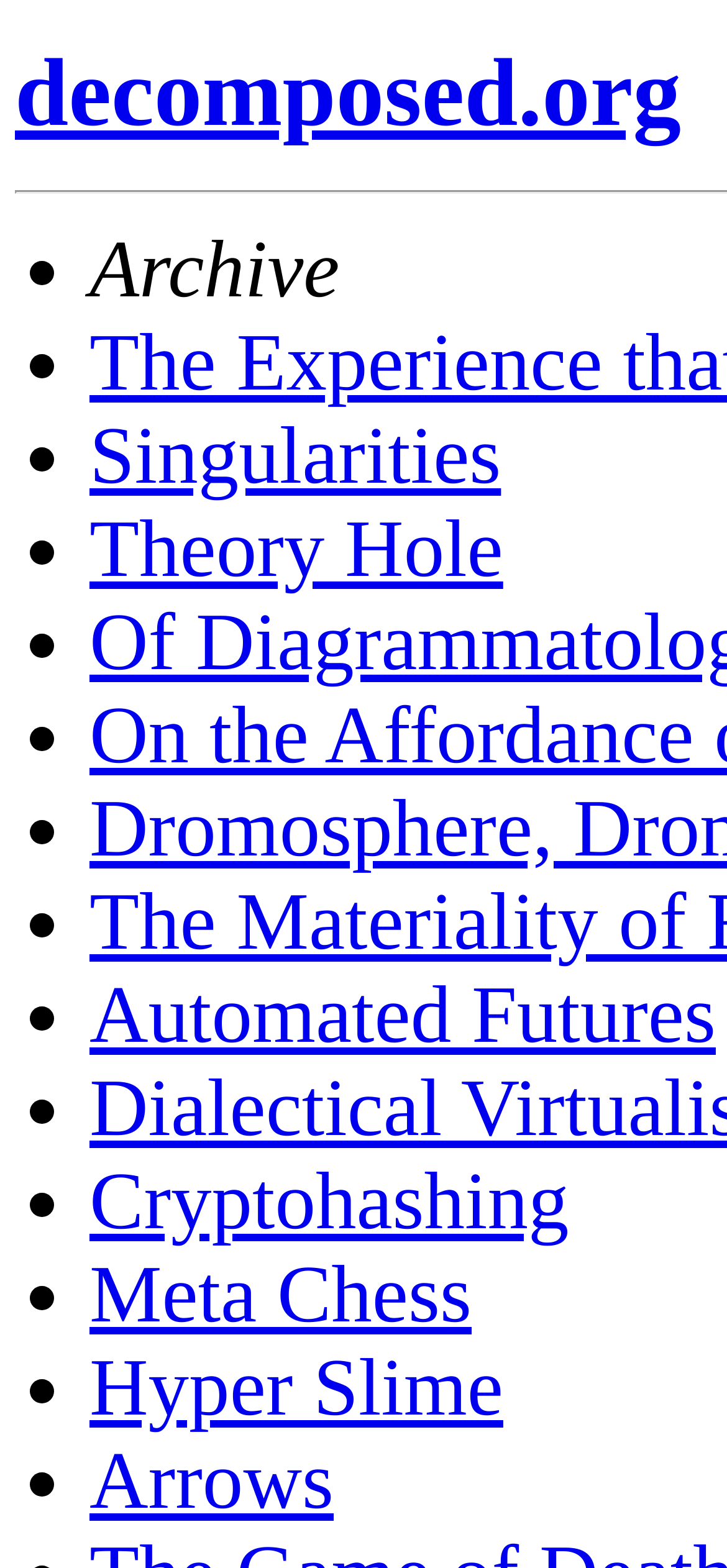Pinpoint the bounding box coordinates of the element that must be clicked to accomplish the following instruction: "Go to the HOME page". The coordinates should be in the format of four float numbers between 0 and 1, i.e., [left, top, right, bottom].

None